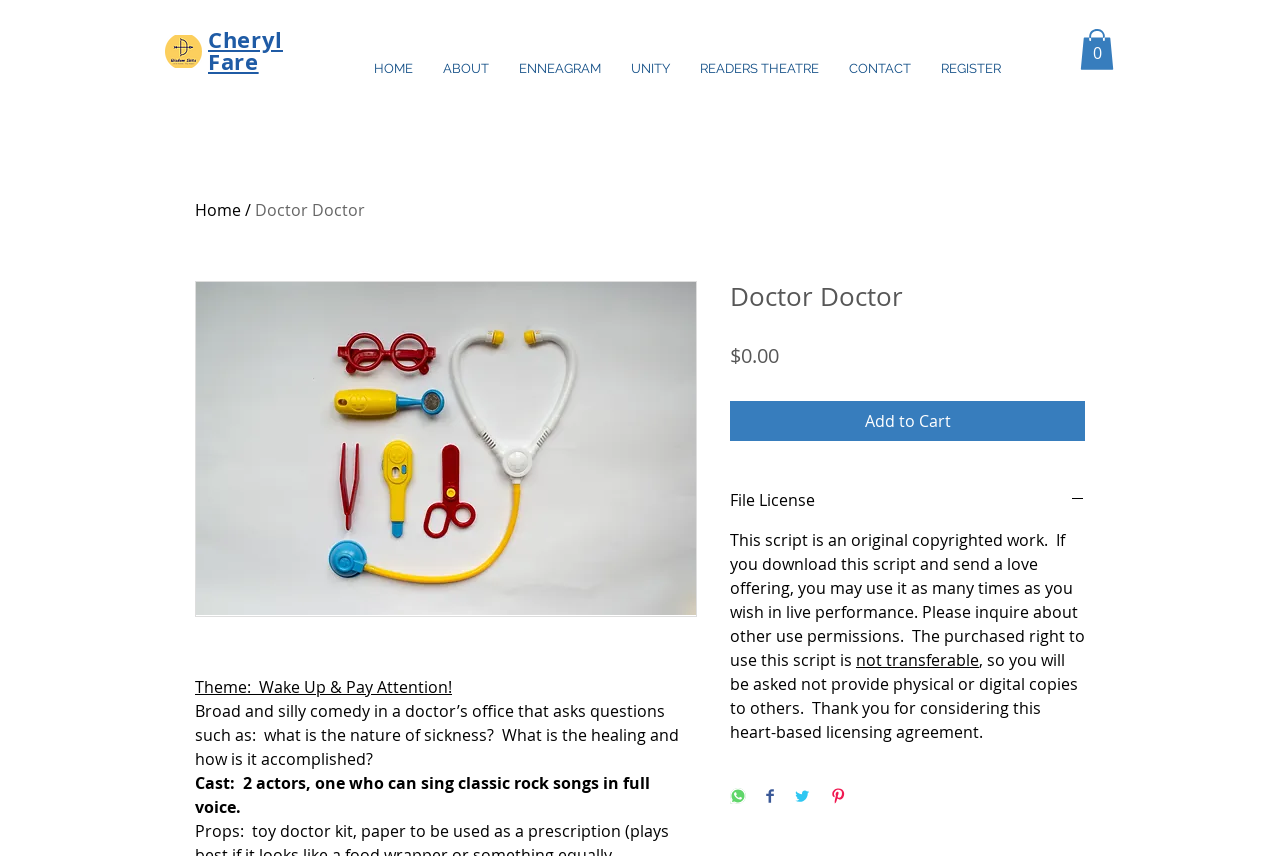Indicate the bounding box coordinates of the element that needs to be clicked to satisfy the following instruction: "Click the 'HOME' link". The coordinates should be four float numbers between 0 and 1, i.e., [left, top, right, bottom].

[0.28, 0.007, 0.334, 0.154]